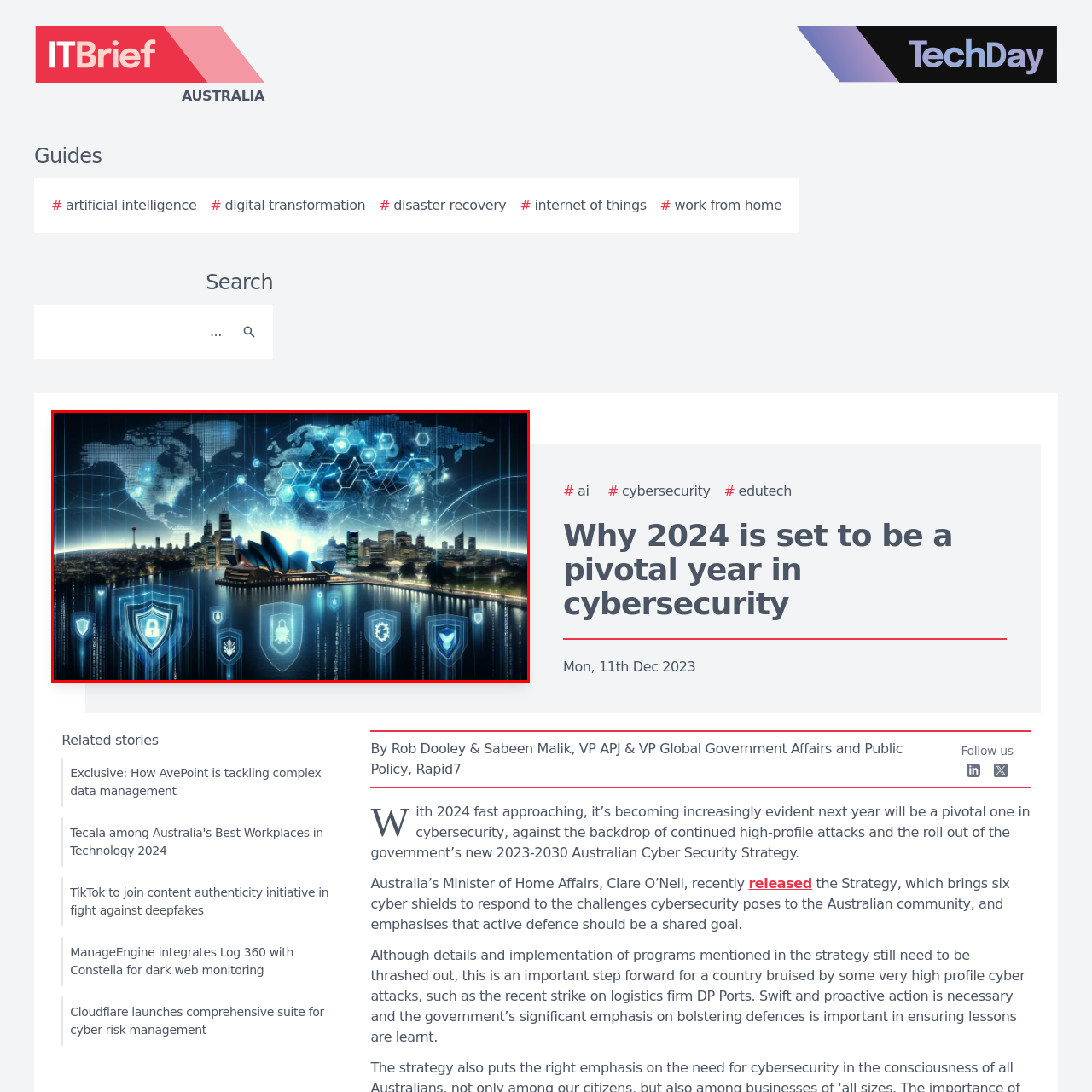Carefully analyze the image within the red boundary and describe it extensively.

The image features a captivating digital representation of Sydney's iconic Opera House, set against a futuristic backdrop of a city skyline. Overlaid on the scene are various glowing shield icons, symbolizing cybersecurity themes such as protection (padlock), surveillance (bell), and health (heart). Additionally, a global map with interconnected nodes illustrates the global nature of cybersecurity challenges. The blue and black color scheme enhances the high-tech aesthetic, reflecting a world increasingly focused on digital protection and resilience. This visual summarizes the importance of cybersecurity in today's interconnected landscape, highlighting the ongoing efforts to safeguard information and infrastructure.